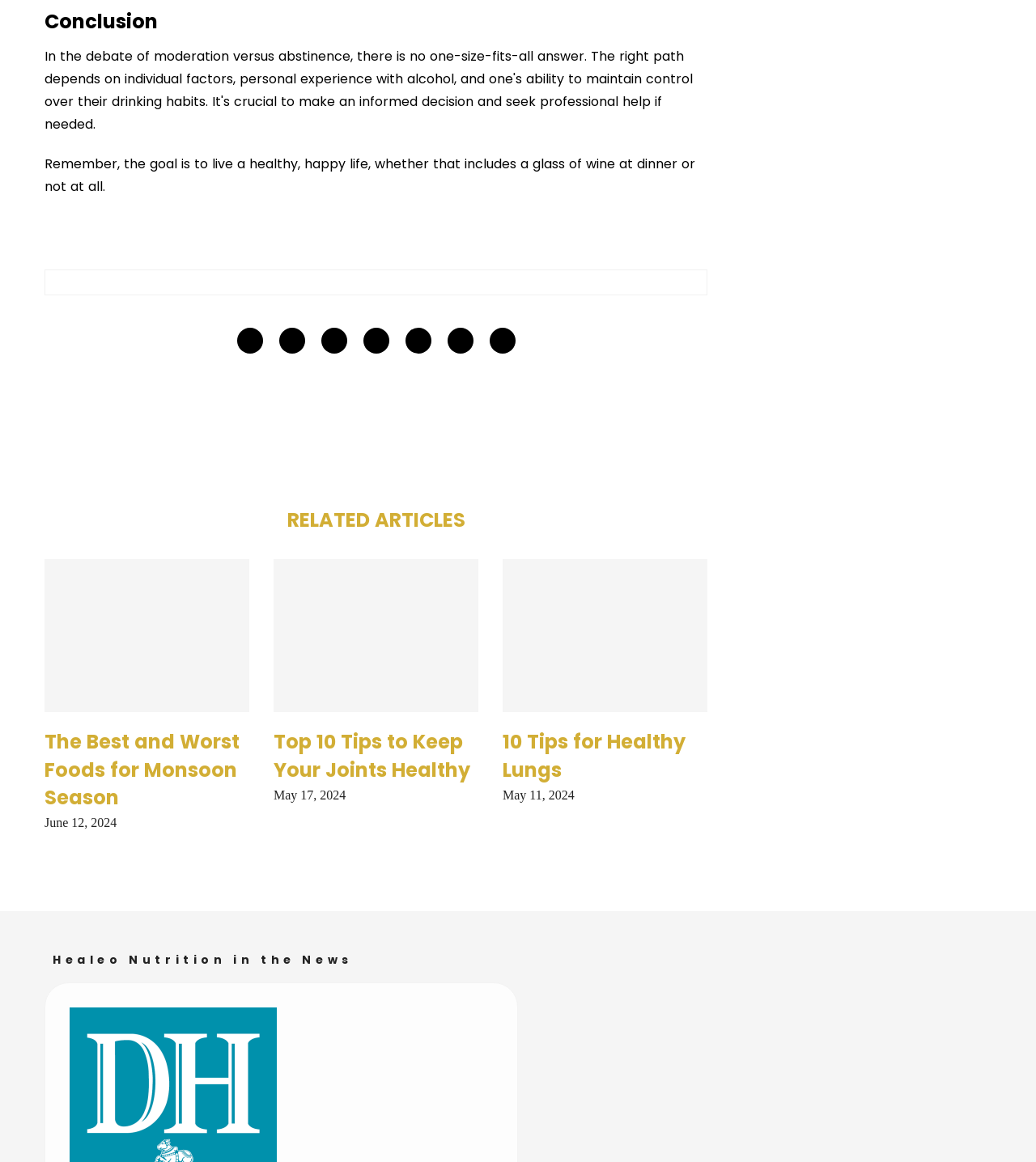Please determine the bounding box coordinates for the UI element described as: "10 Tips for Healthy Lungs".

[0.485, 0.627, 0.662, 0.674]